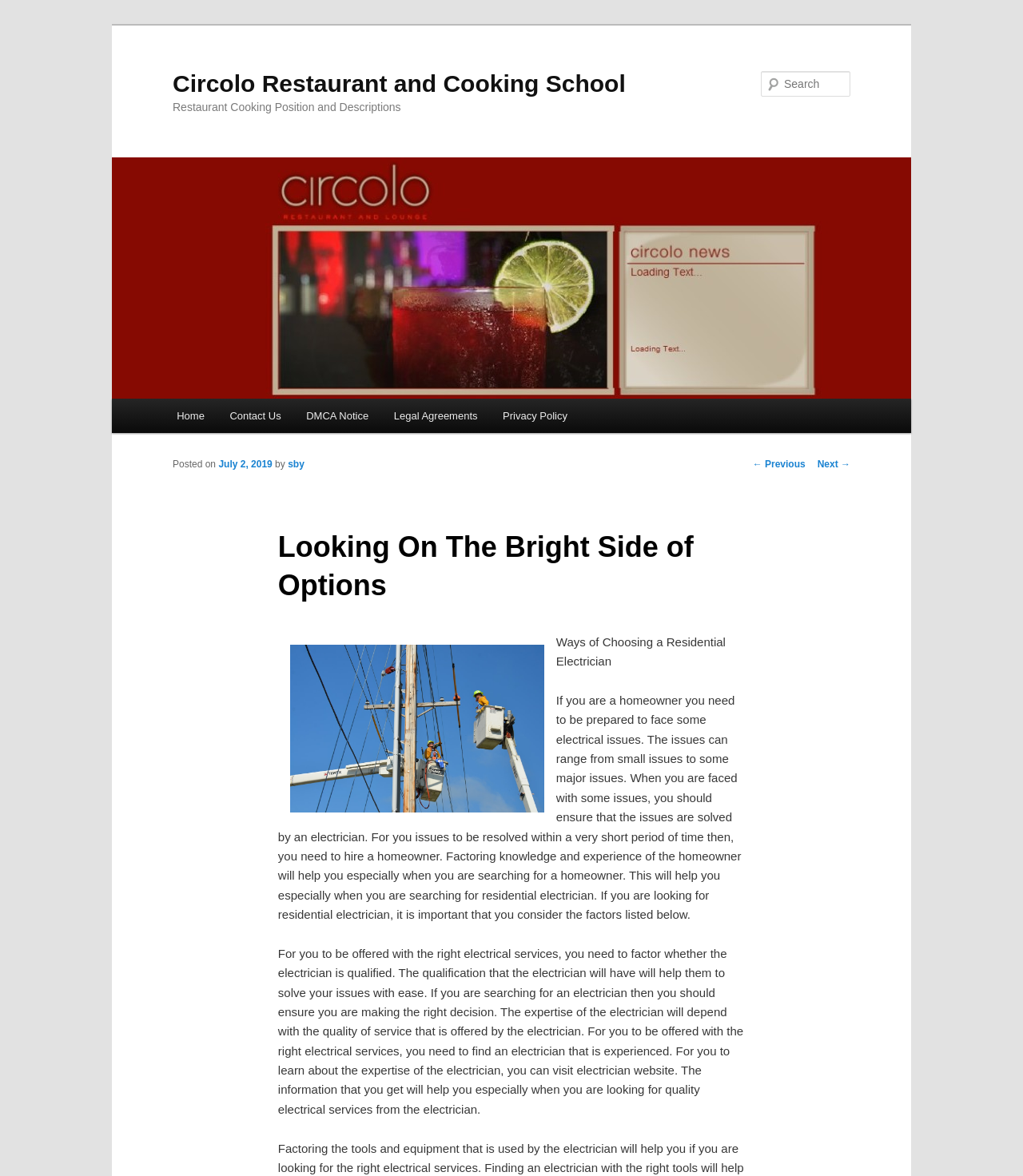Please identify the bounding box coordinates of the element that needs to be clicked to execute the following command: "View the contact us page". Provide the bounding box using four float numbers between 0 and 1, formatted as [left, top, right, bottom].

[0.212, 0.339, 0.287, 0.368]